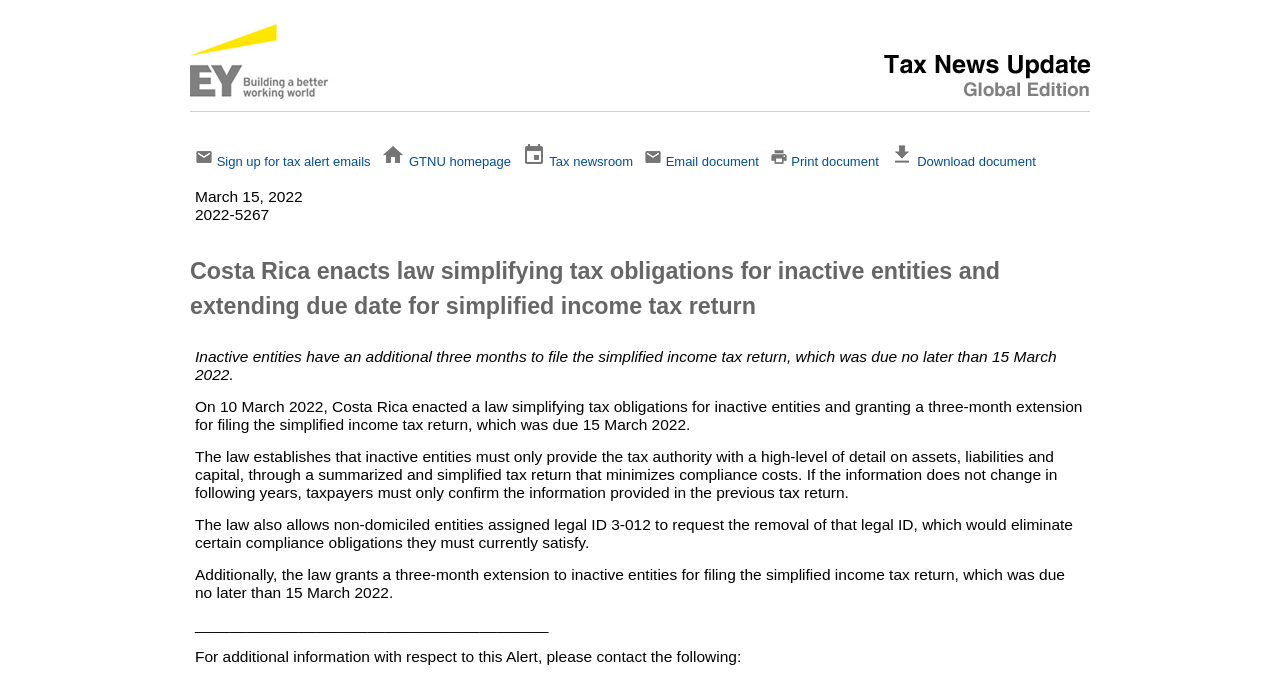Answer the following inquiry with a single word or phrase:
What is the purpose of the links in the navigation menu?

Access to related resources